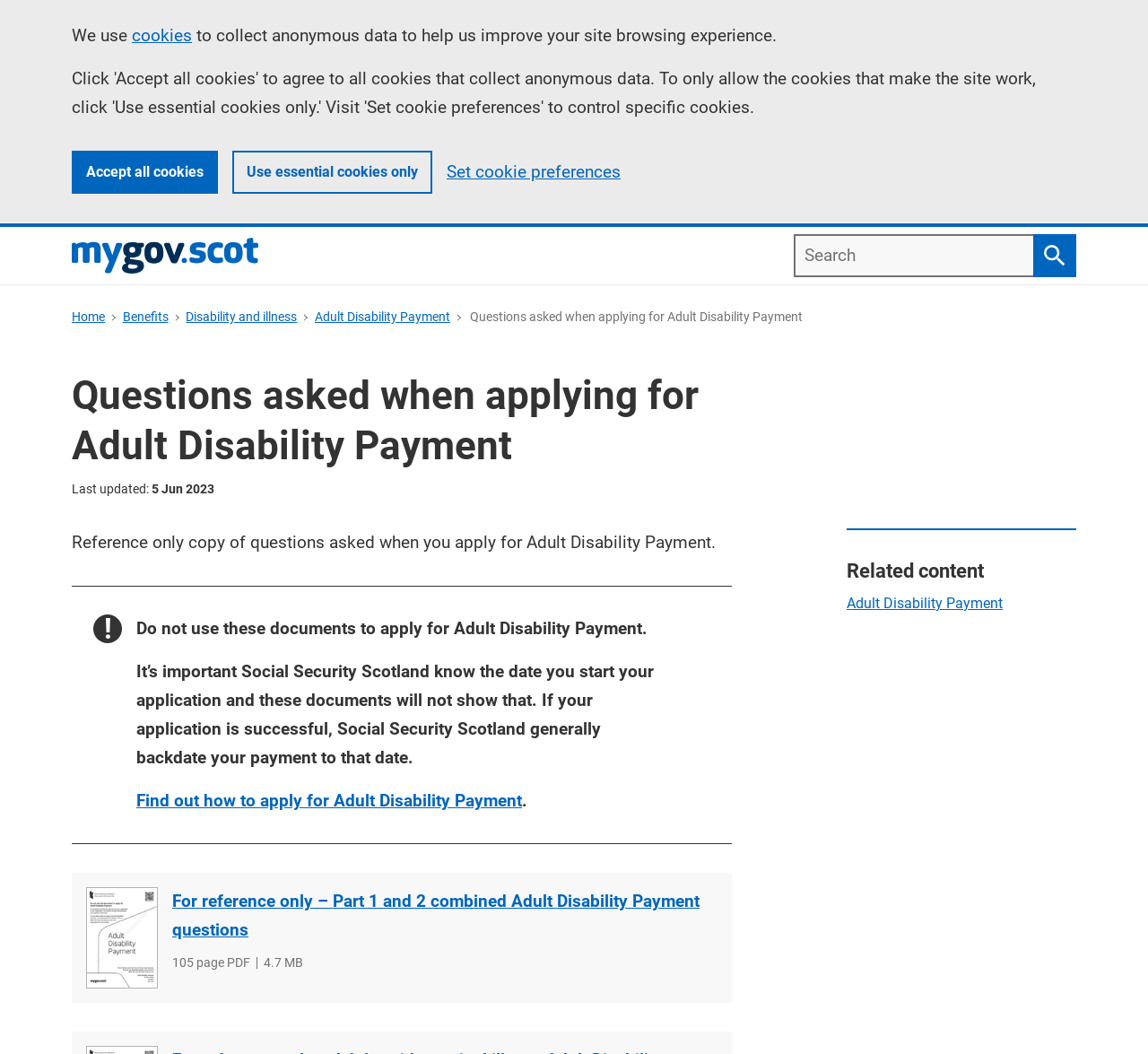Determine the bounding box coordinates of the clickable region to carry out the instruction: "Go to the 'About Us' page".

None